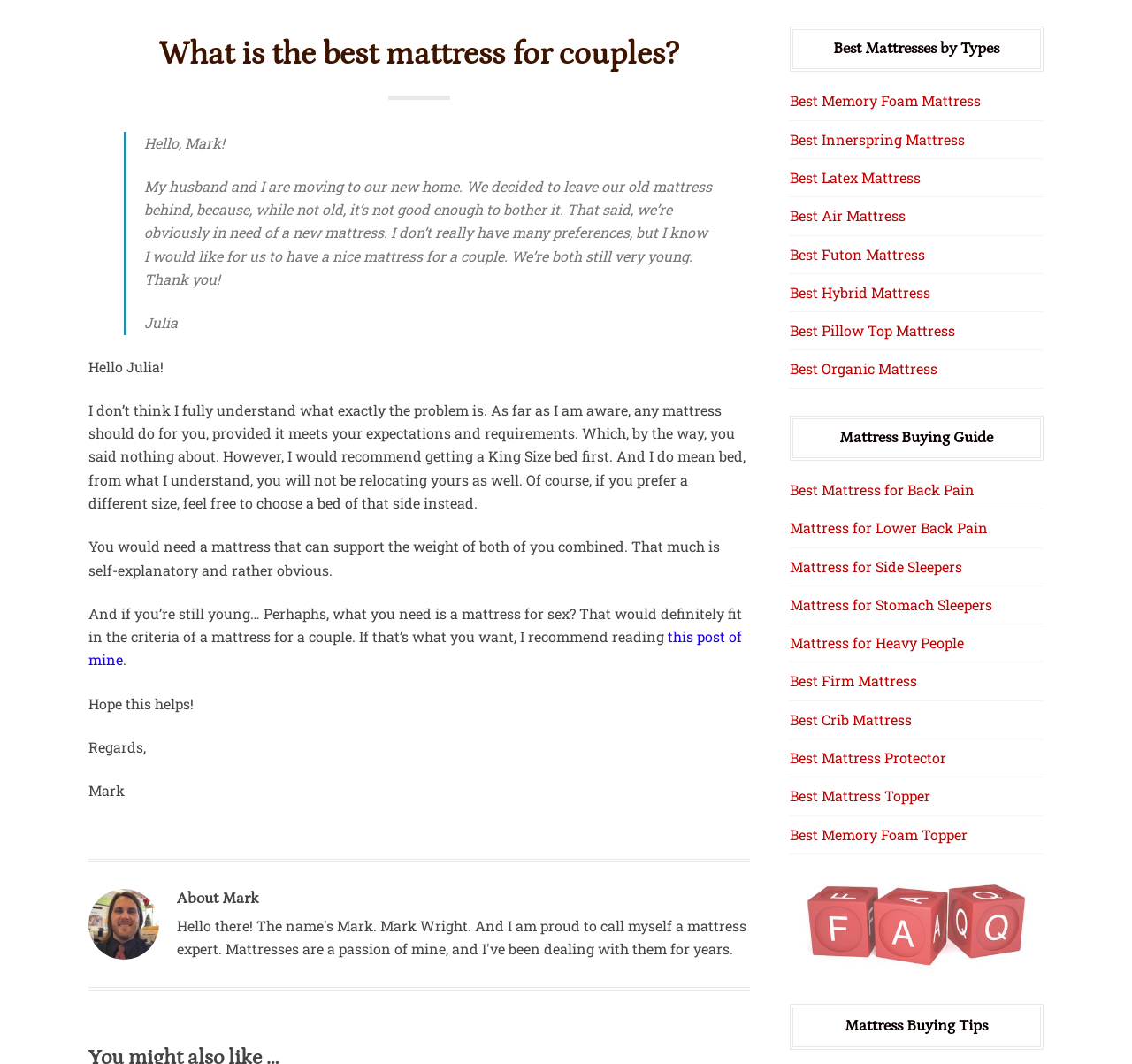What is the topic of the article?
Please provide a single word or phrase in response based on the screenshot.

Best mattress for couples